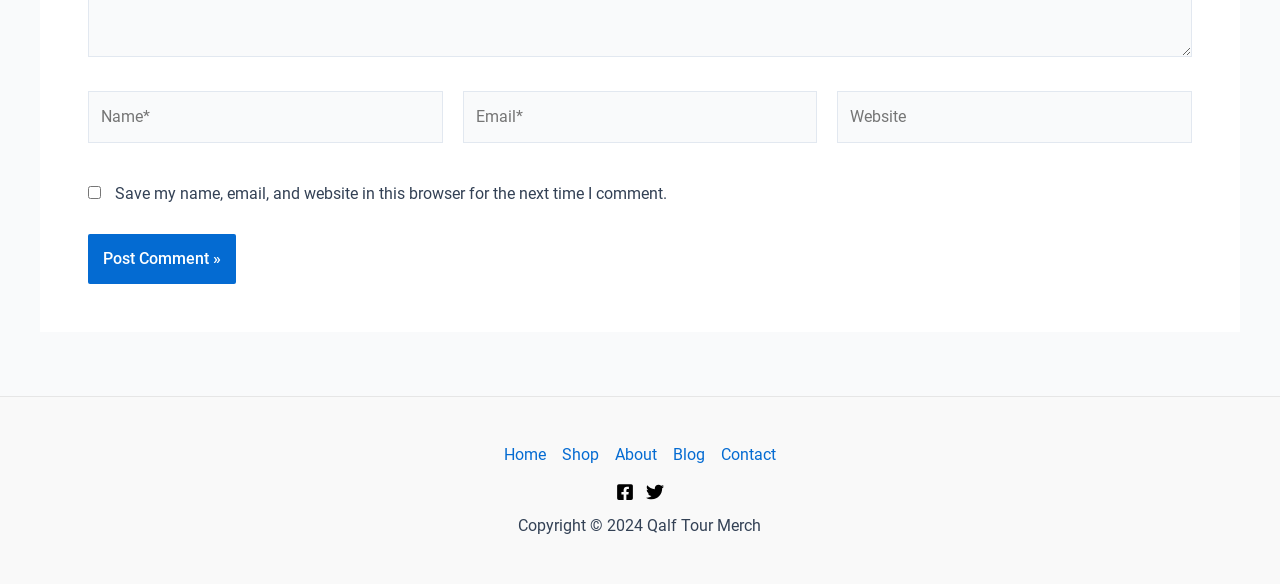Please specify the bounding box coordinates of the element that should be clicked to execute the given instruction: 'Visit the home page'. Ensure the coordinates are four float numbers between 0 and 1, expressed as [left, top, right, bottom].

[0.394, 0.757, 0.433, 0.801]